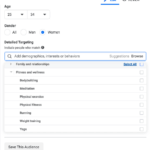Carefully examine the image and provide an in-depth answer to the question: What is the purpose of the 'Detailed Targeting' section?

The 'Detailed Targeting' section in the user interface allows marketers to add specific interests, behaviors, or demographics to their target audience. This enables them to narrow down their audience and increase the precision of their marketing campaigns, ensuring that their ads reach individuals whose interests align with the advertised products or services.